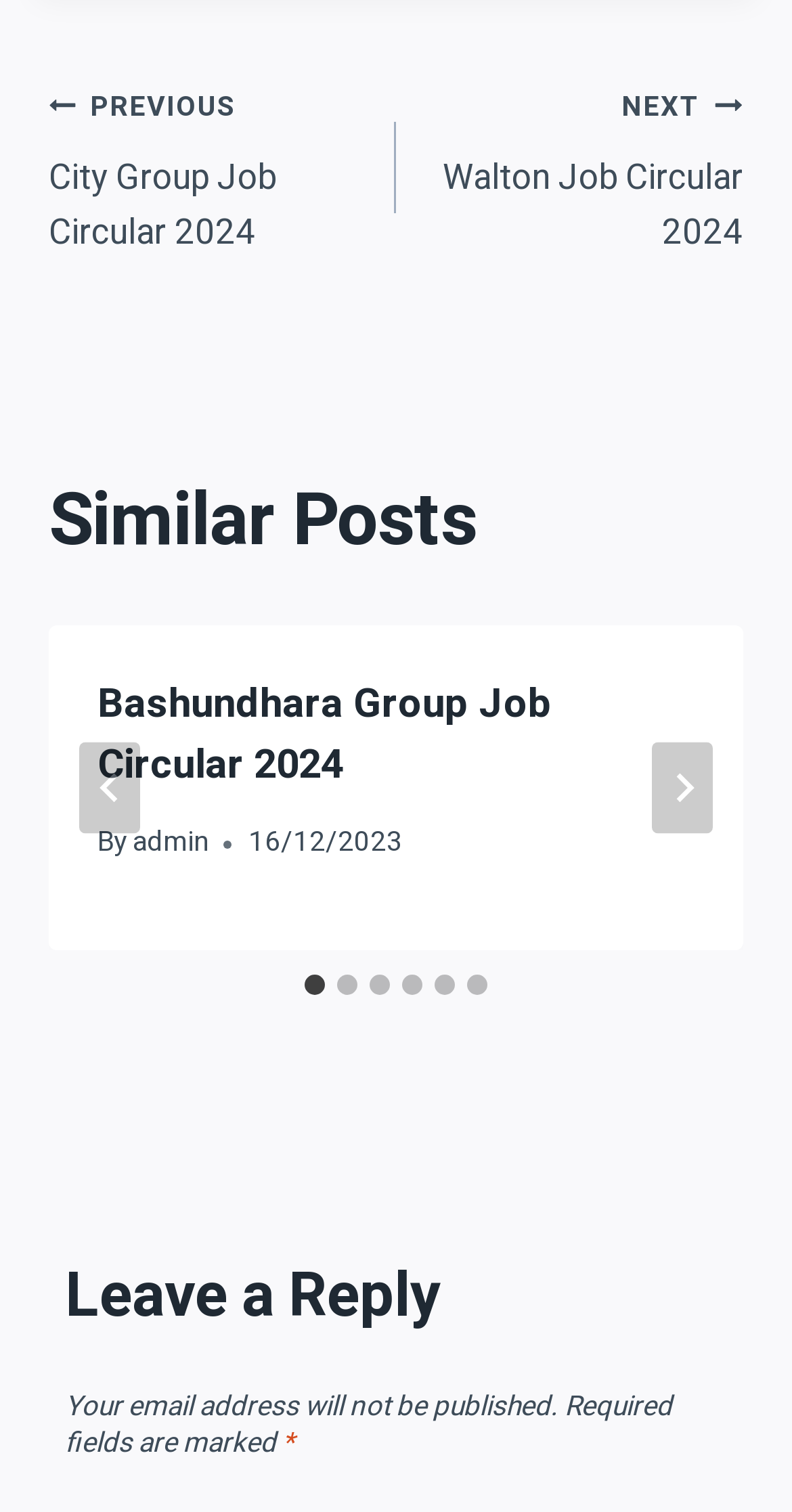Return the bounding box coordinates of the UI element that corresponds to this description: "aria-label="Go to slide 3"". The coordinates must be given as four float numbers in the range of 0 and 1, [left, top, right, bottom].

[0.467, 0.645, 0.492, 0.658]